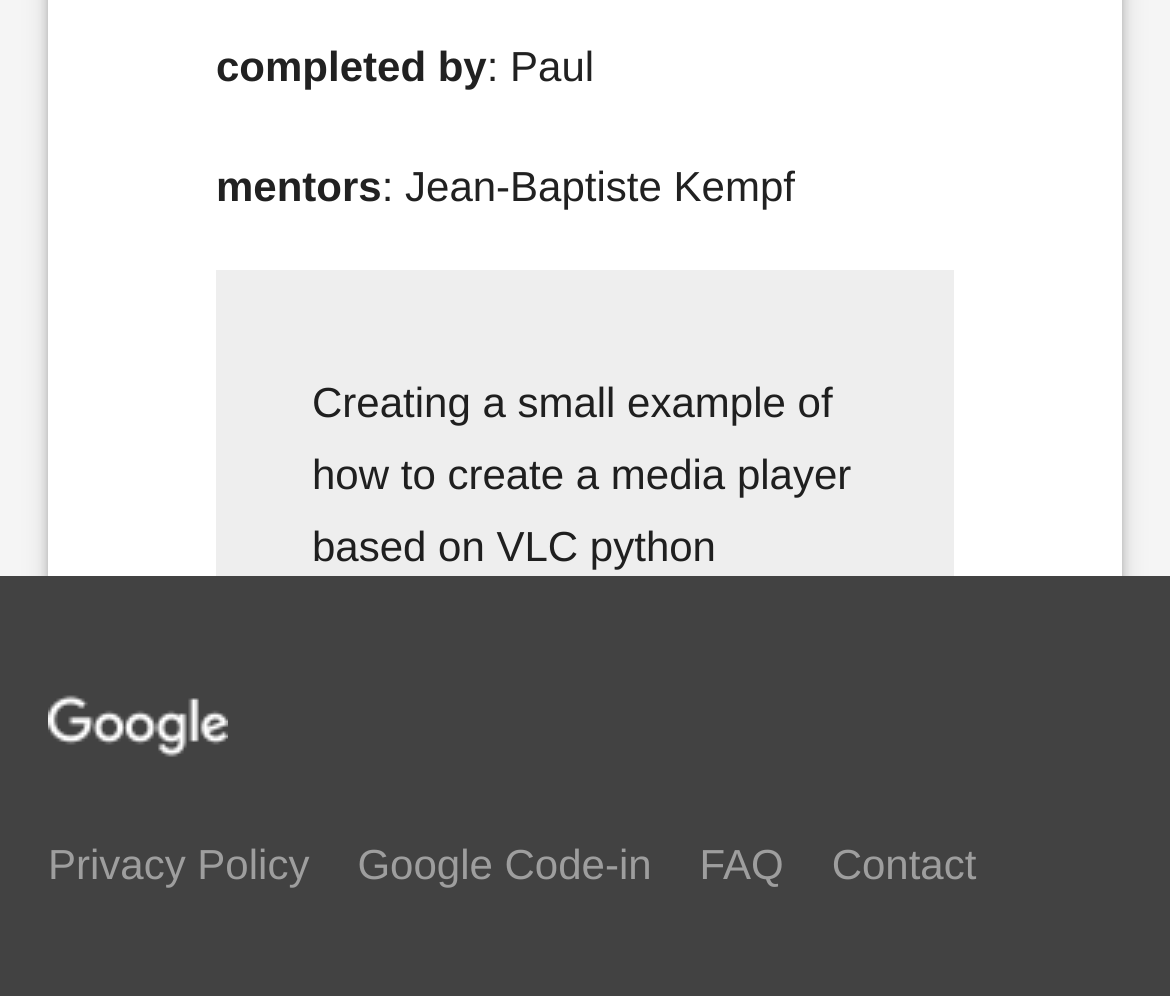Extract the bounding box coordinates of the UI element described: "Google Code-in". Provide the coordinates in the format [left, top, right, bottom] with values ranging from 0 to 1.

[0.305, 0.843, 0.557, 0.892]